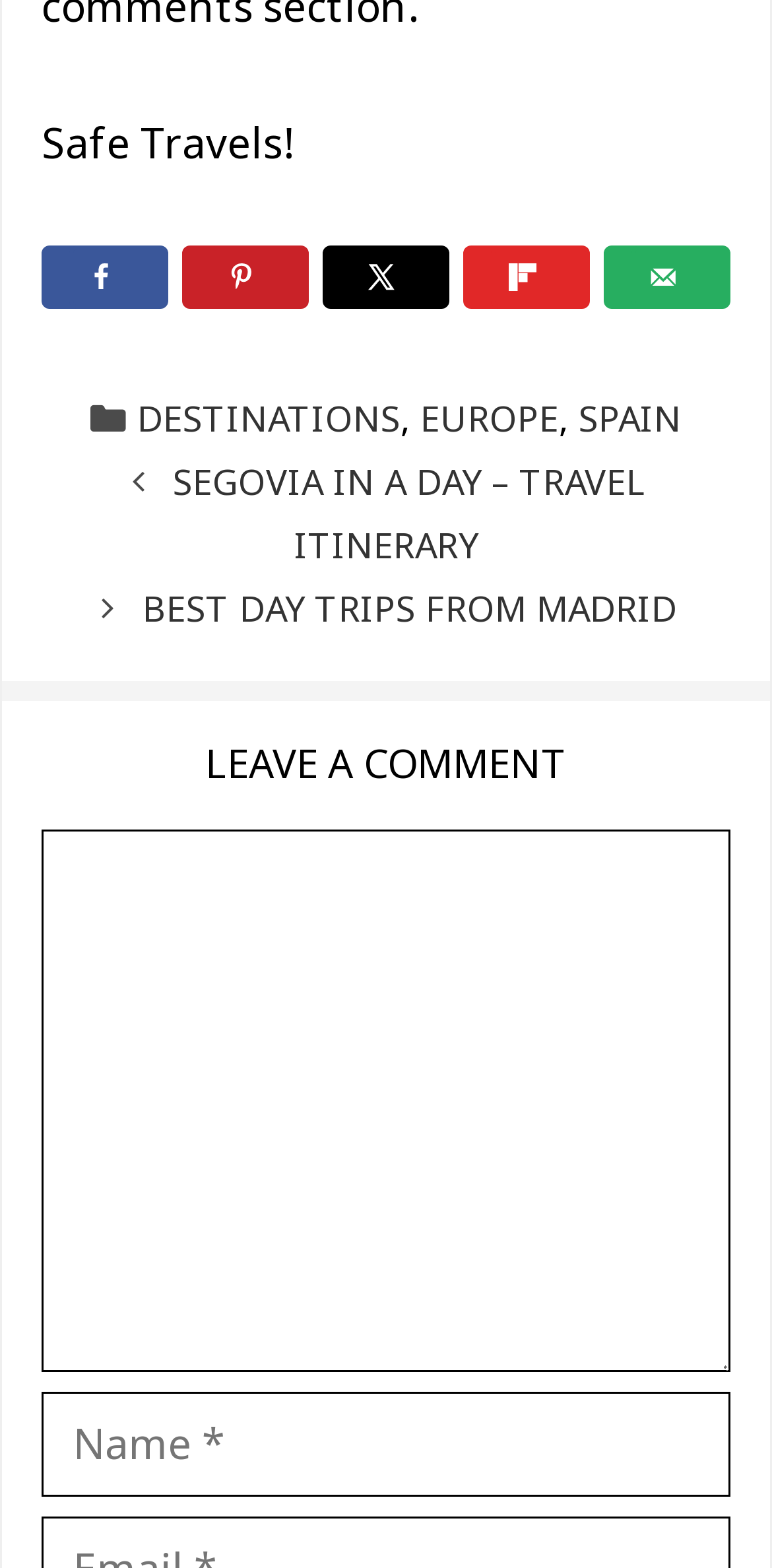Show the bounding box coordinates for the HTML element as described: "Best Day Trips from Madrid".

[0.184, 0.373, 0.877, 0.403]